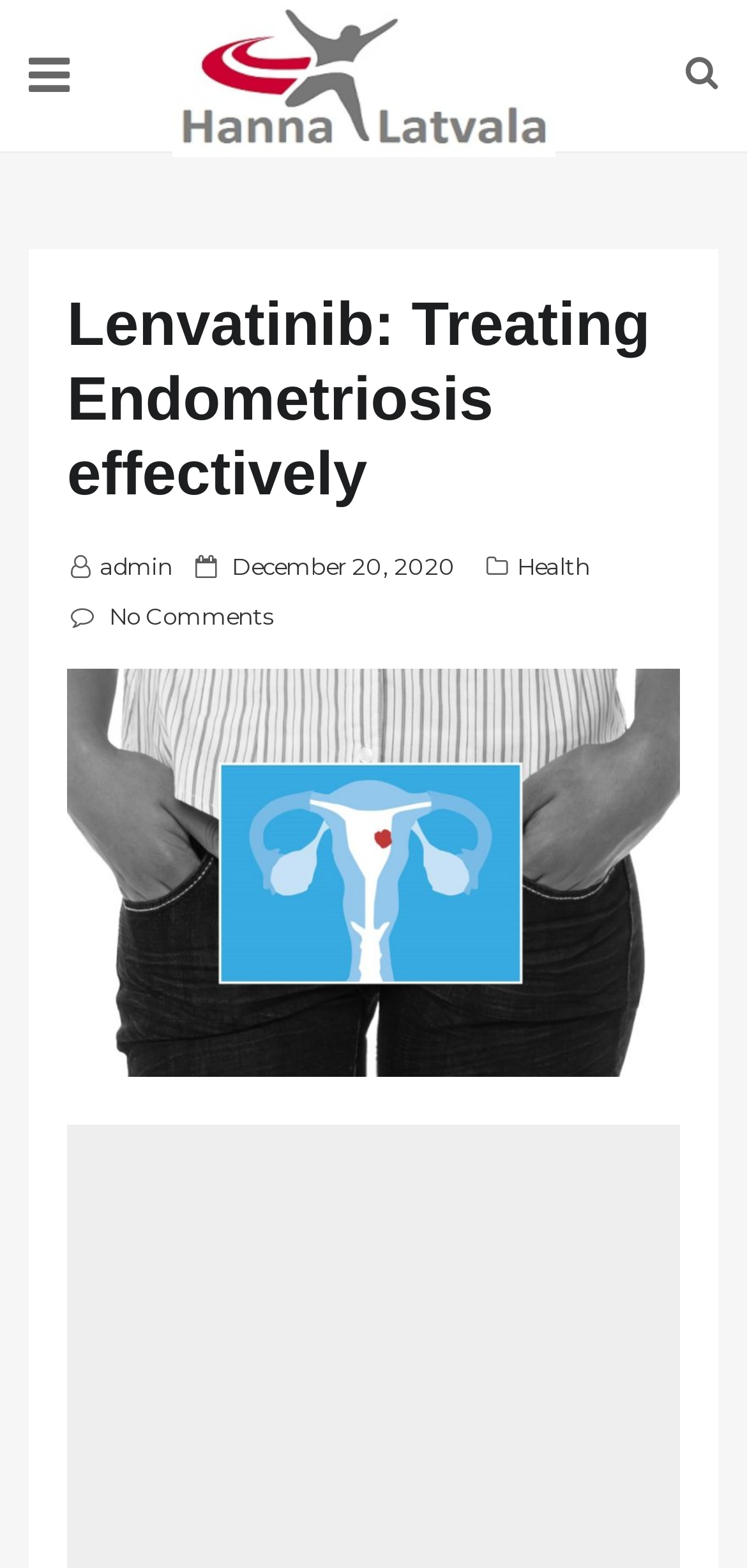What is the topic of the blog post?
Using the image as a reference, give an elaborate response to the question.

I inferred this answer by looking at the heading 'Lenvatinib: Treating Endometriosis effectively' which suggests that the blog post is about treating endometriosis with Lenvatinib.